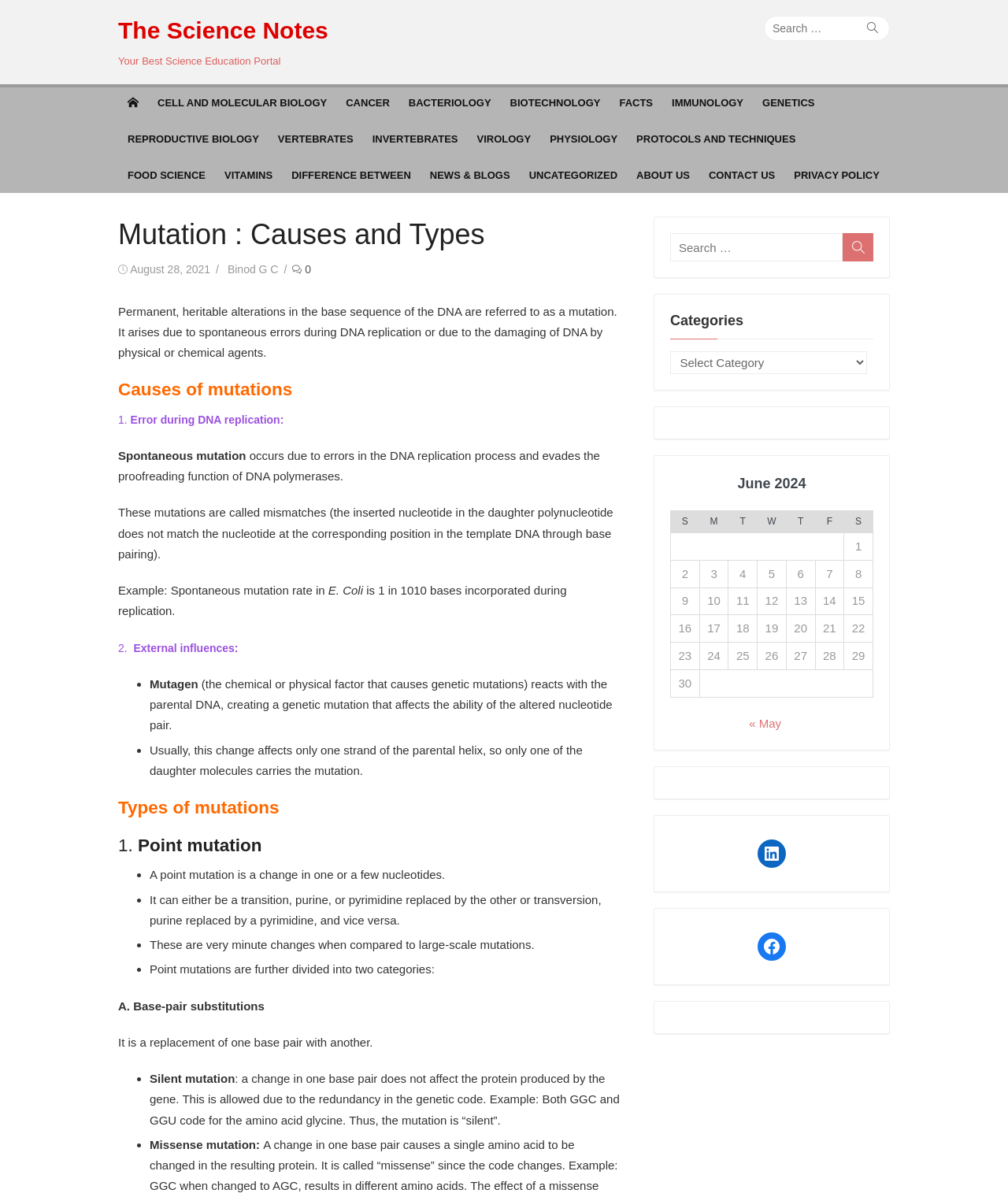What is the topic of the current webpage?
Kindly answer the question with as much detail as you can.

I determined the topic of the current webpage by looking at the heading 'Mutation : Causes and Types' which is prominently displayed on the webpage.